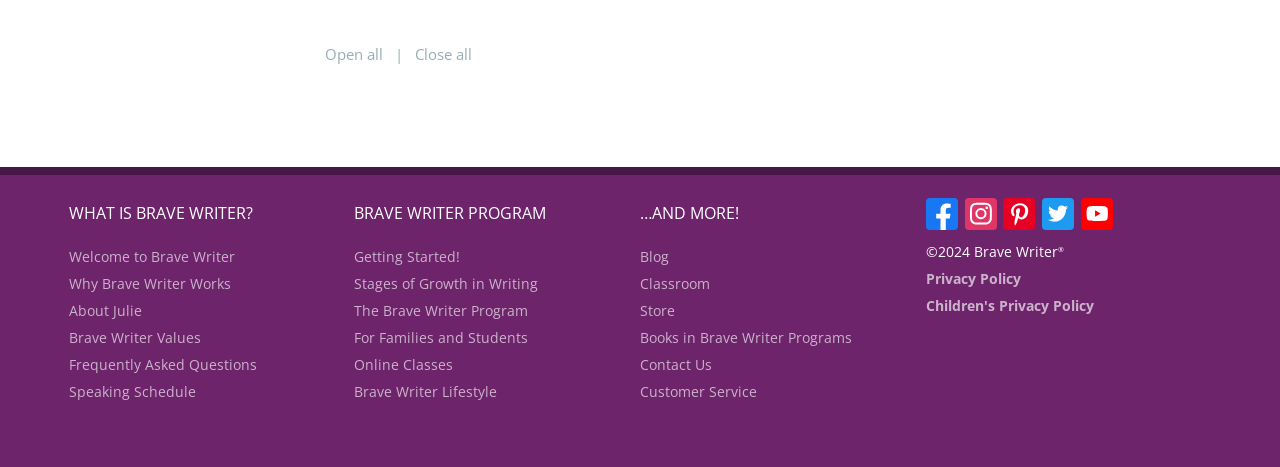Identify the bounding box coordinates of the specific part of the webpage to click to complete this instruction: "View 'Frequently Asked Questions'".

[0.054, 0.761, 0.2, 0.801]